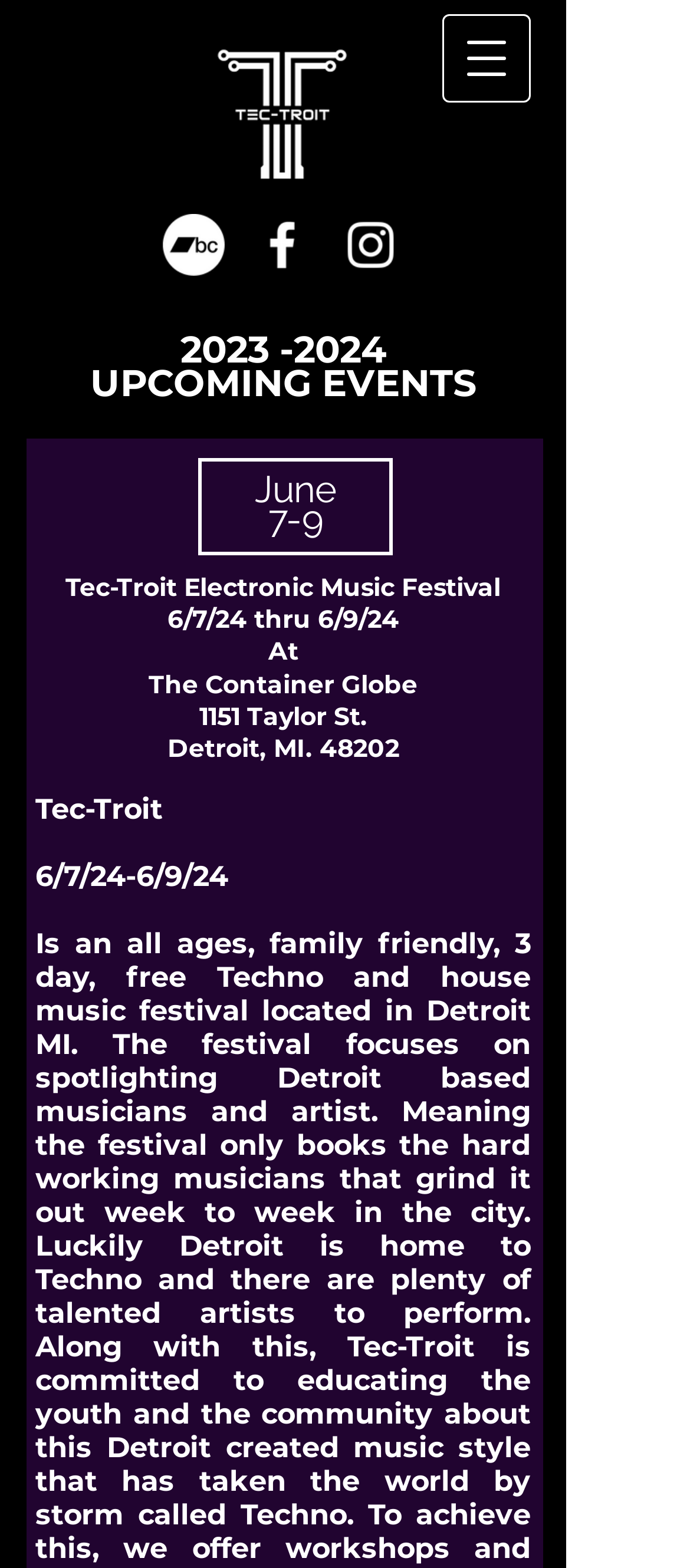Give a one-word or one-phrase response to the question:
What is the logo image filename?

TTLogo.png